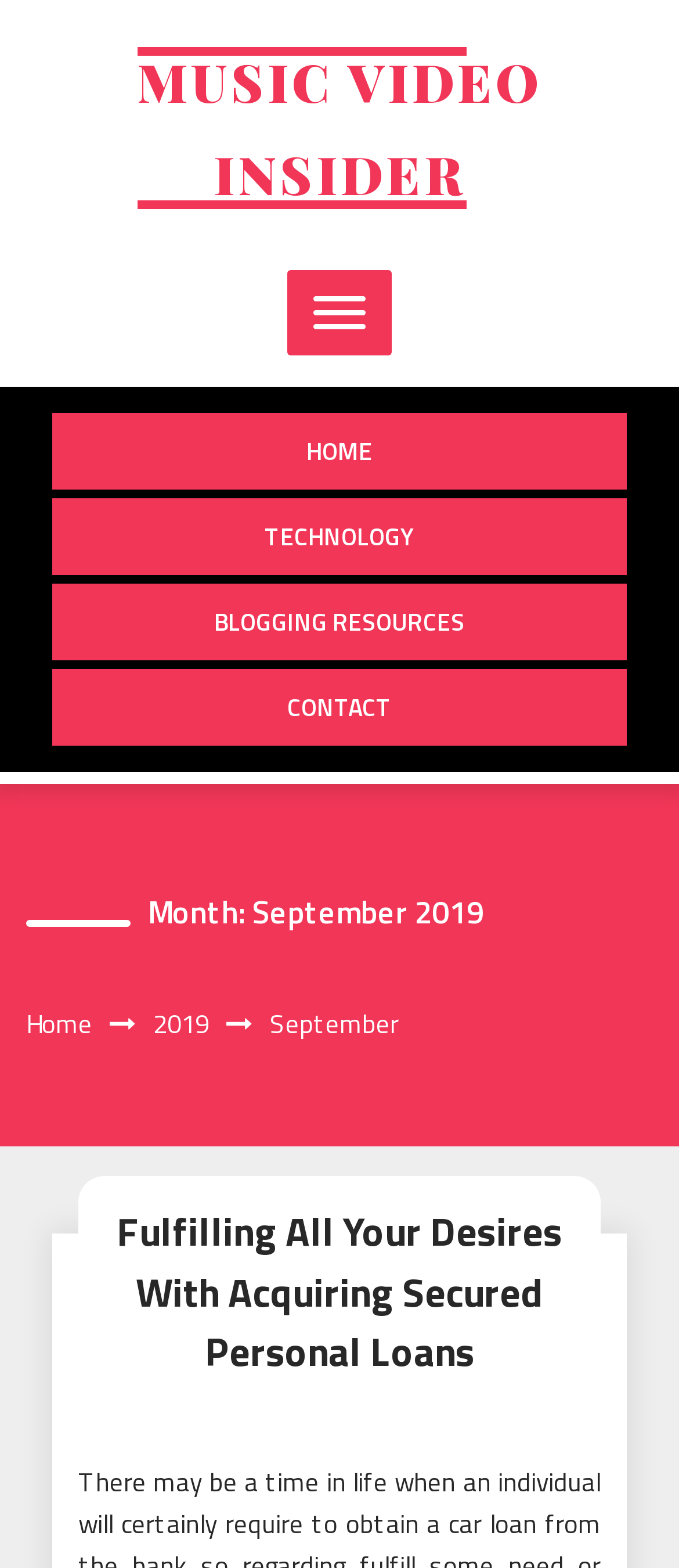Specify the bounding box coordinates for the region that must be clicked to perform the given instruction: "view Fulfilling All Your Desires With Acquiring Secured Personal Loans".

[0.115, 0.75, 0.885, 0.899]